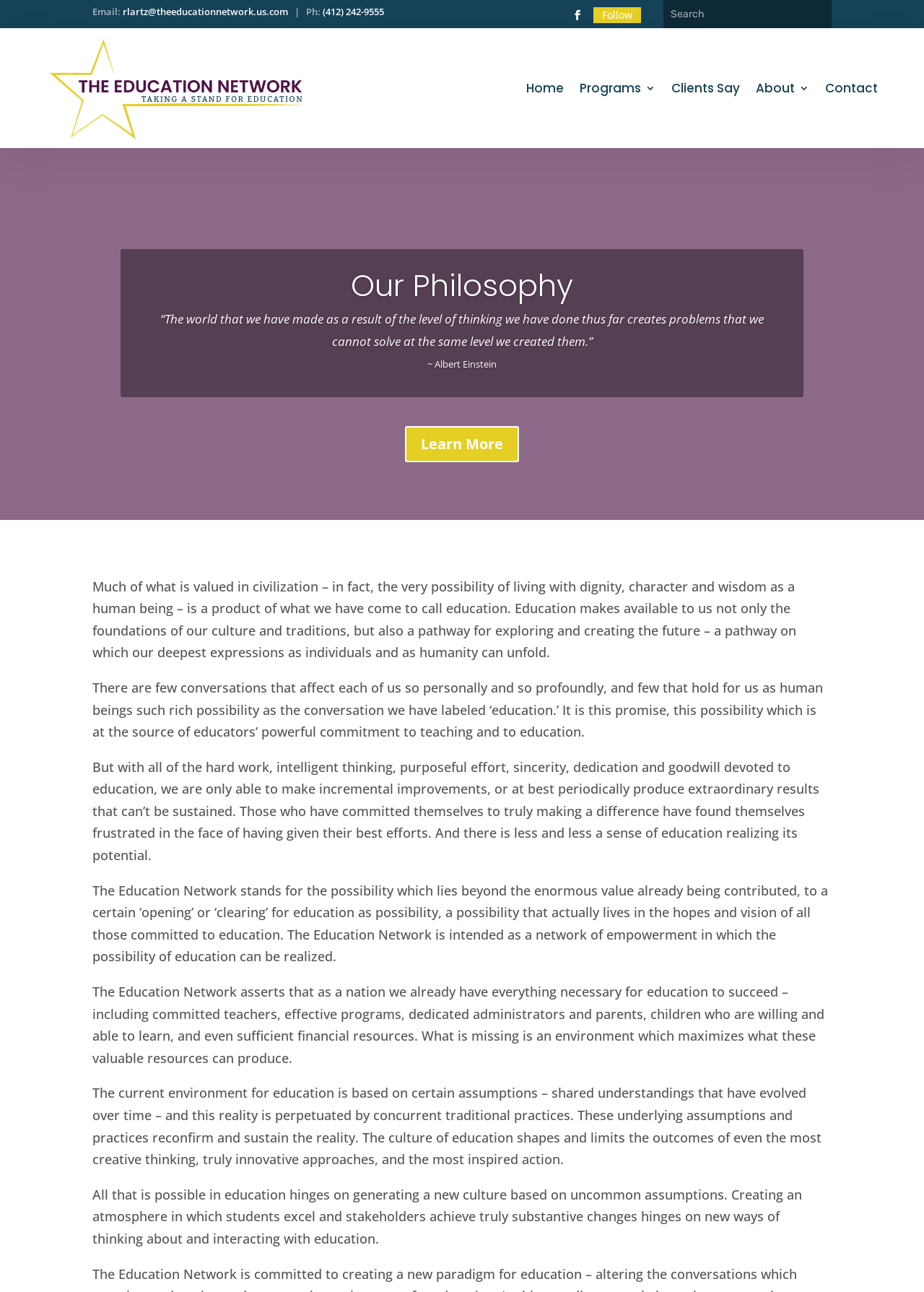What is the quote mentioned on the webpage? Look at the image and give a one-word or short phrase answer.

“The world that we have made as a result of the level of thinking we have done thus far creates problems that we cannot solve at the same level we created them.”